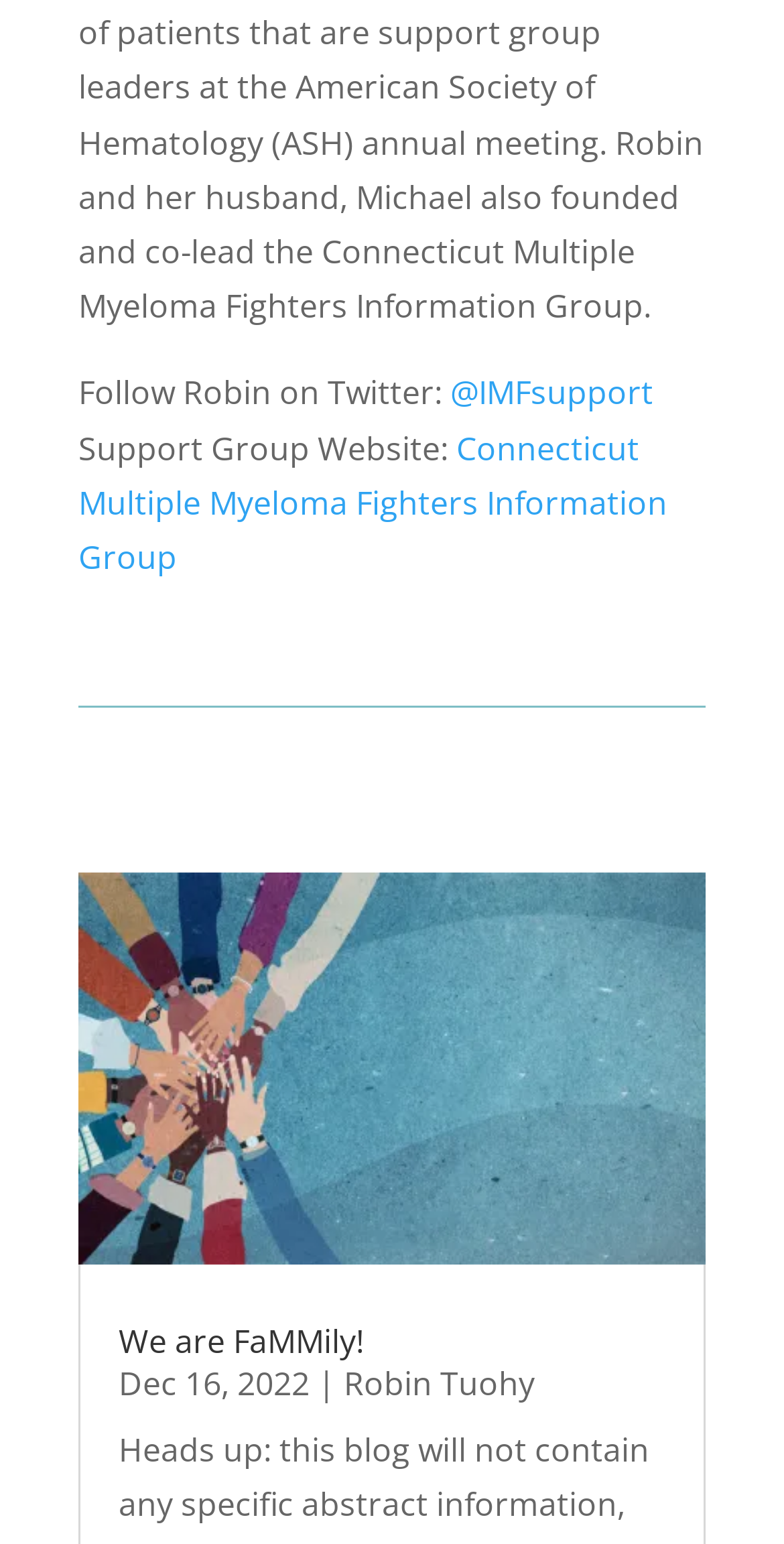Please determine the bounding box coordinates for the UI element described as: "Robin Tuohy".

[0.438, 0.882, 0.682, 0.91]